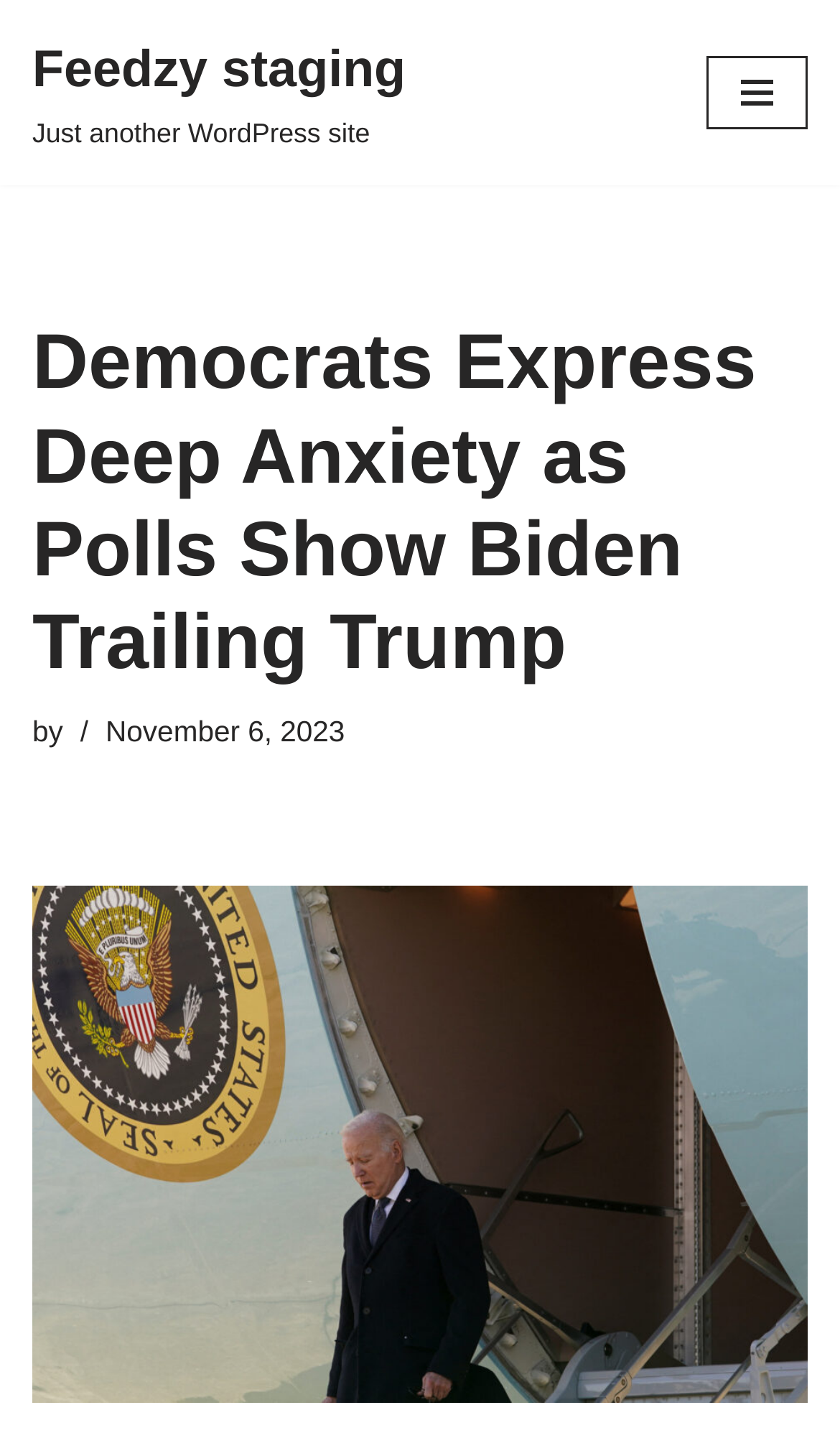Produce a meticulous description of the webpage.

The webpage appears to be a news article or blog post. At the top-left corner, there is a link to "Skip to content". Next to it, on the same horizontal level, is the website's title "Feedzy staging Just another WordPress site". 

On the top-right corner, there is a button labeled "Navigation Menu" which is not expanded. Below the website title, the main content of the webpage begins. The title of the article "Democrats Express Deep Anxiety as Polls Show Biden Trailing Trump" is prominently displayed. 

Below the article title, the author's name is not explicitly mentioned, but there is a "by" label, followed by the publication date "November 6, 2023".